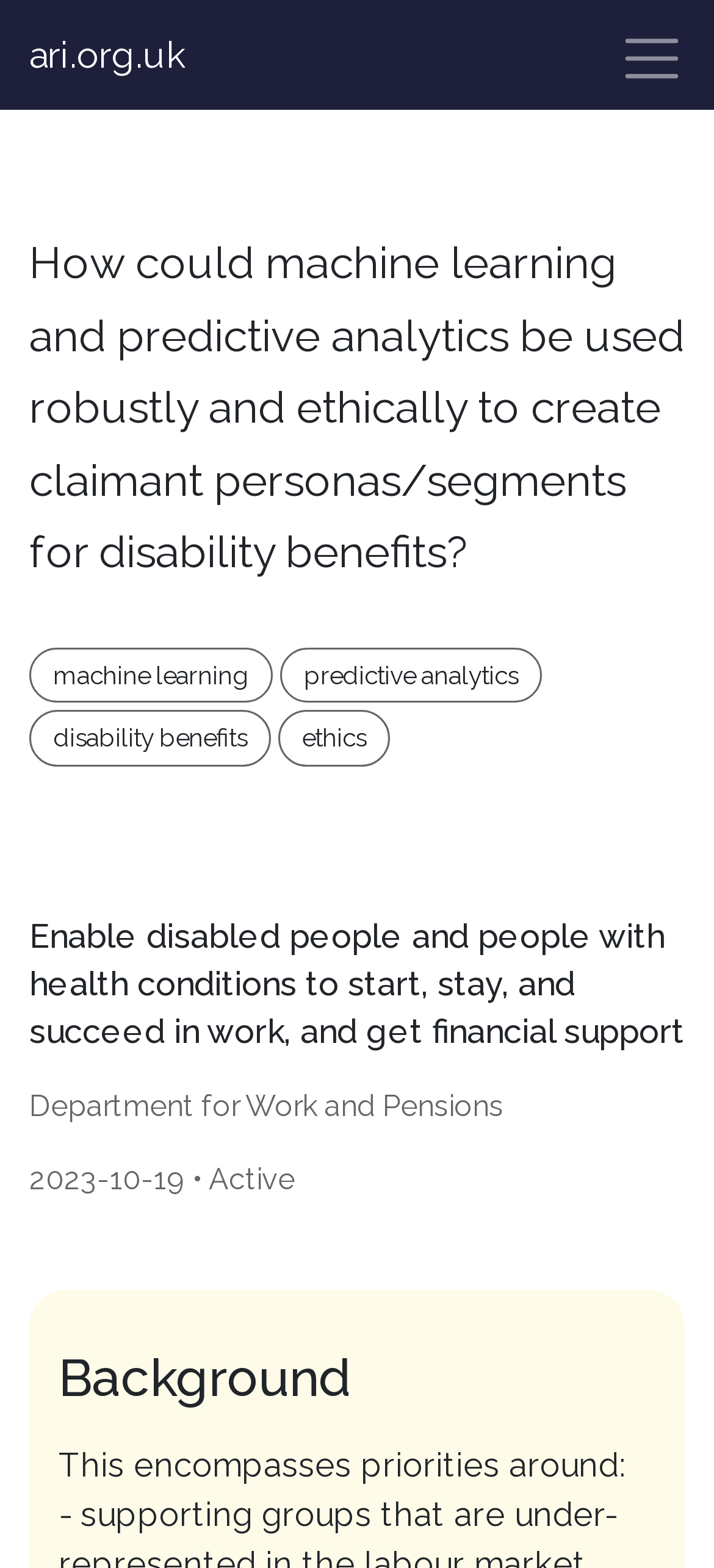Based on the element description, predict the bounding box coordinates (top-left x, top-left y, bottom-right x, bottom-right y) for the UI element in the screenshot: parent_node: ari.org.uk aria-label="Toggle navigation"

[0.867, 0.009, 0.959, 0.061]